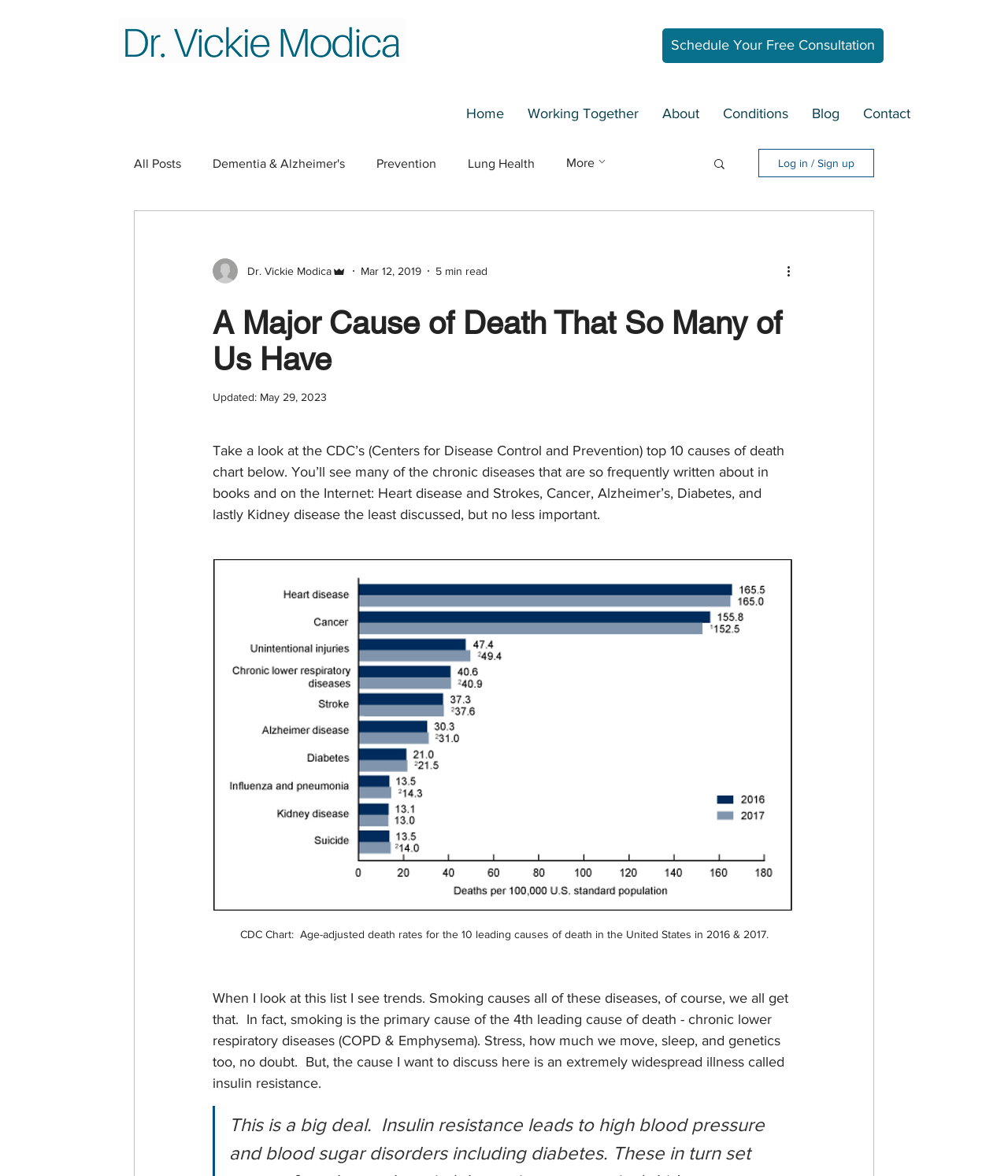Provide your answer to the question using just one word or phrase: What is the name of the logo in the top left corner?

Dr V Modica Logo